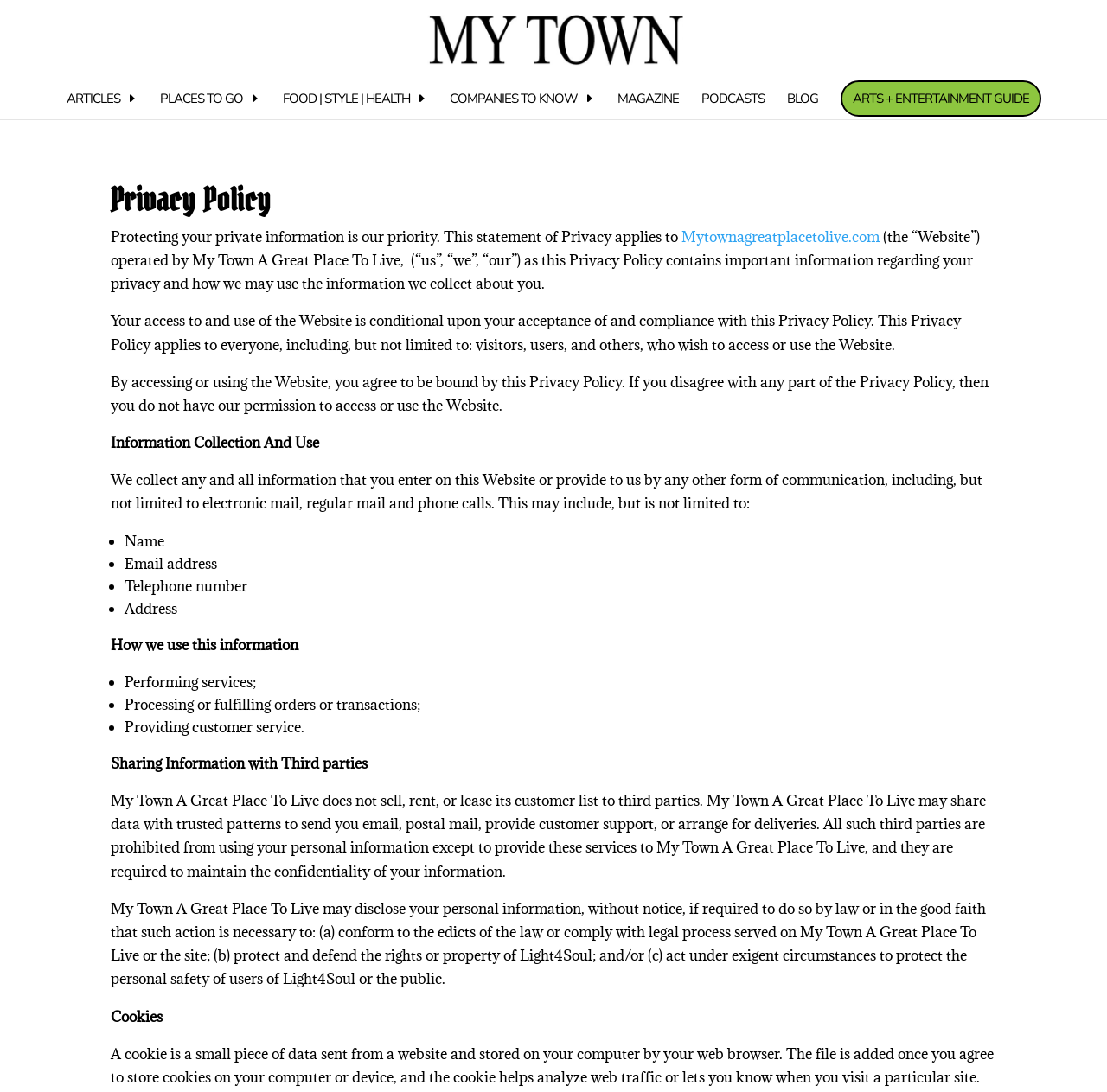Refer to the image and offer a detailed explanation in response to the question: What is the purpose of cookies on the website?

The webpage mentions cookies in a section titled 'Cookies', but it does not specify the purpose of cookies on the website.